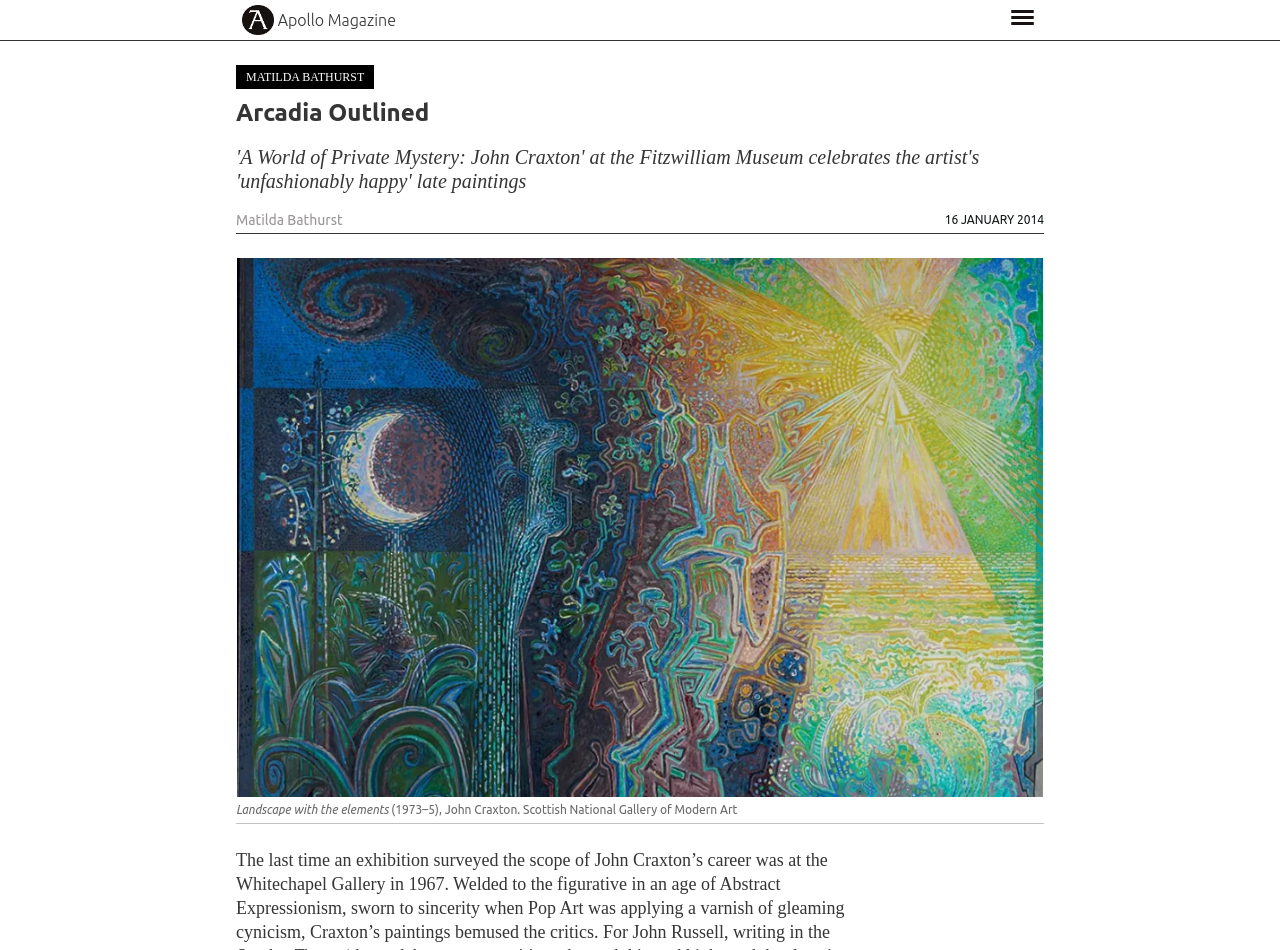Where is the Scottish National Gallery of Modern Art located?
Based on the image, answer the question in a detailed manner.

The webpage does not specify the location of the Scottish National Gallery of Modern Art, it only mentions that the painting 'Landscape with the elements' is part of its collection.